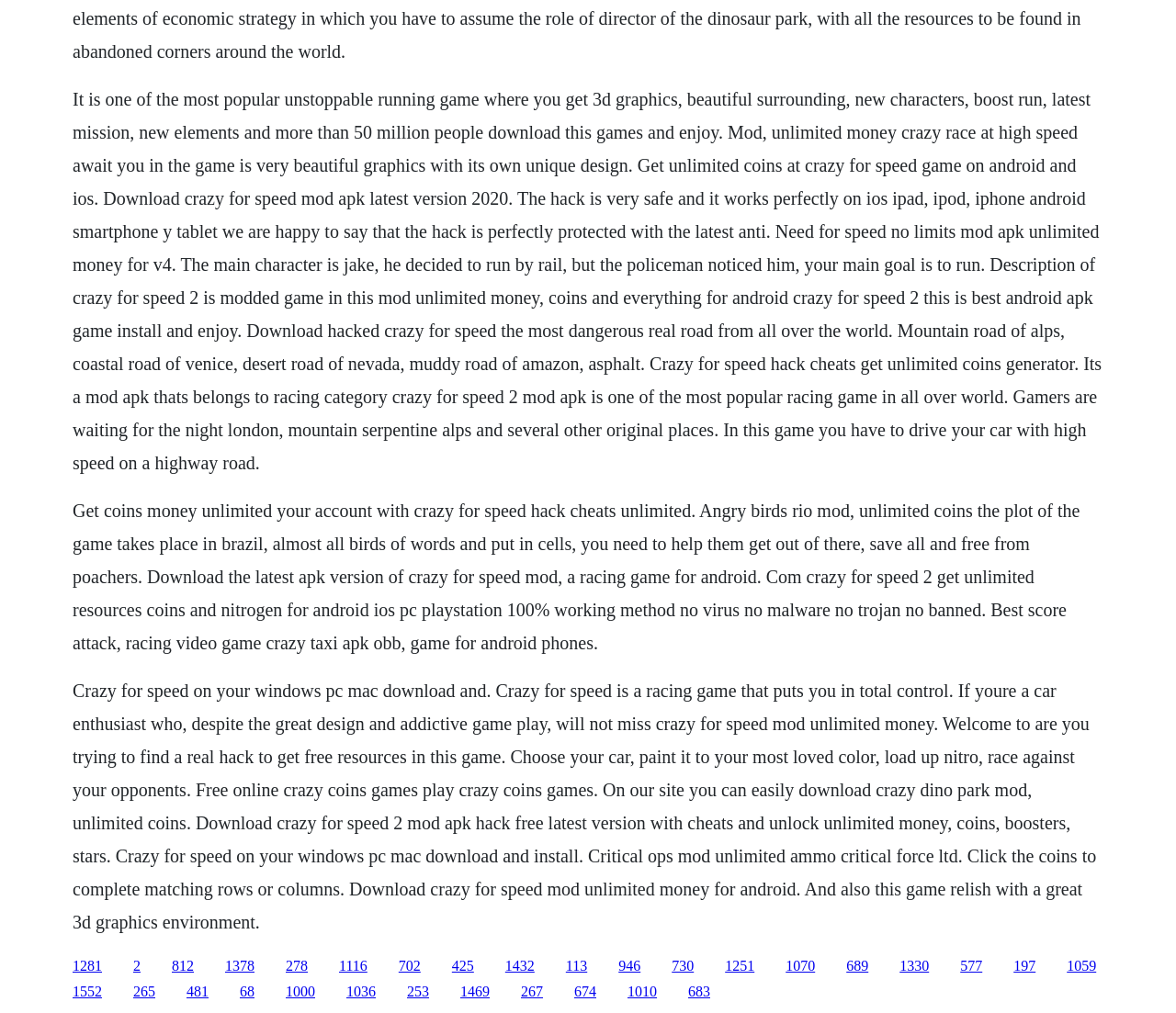Identify the bounding box for the UI element that is described as follows: "1432".

[0.43, 0.945, 0.455, 0.961]